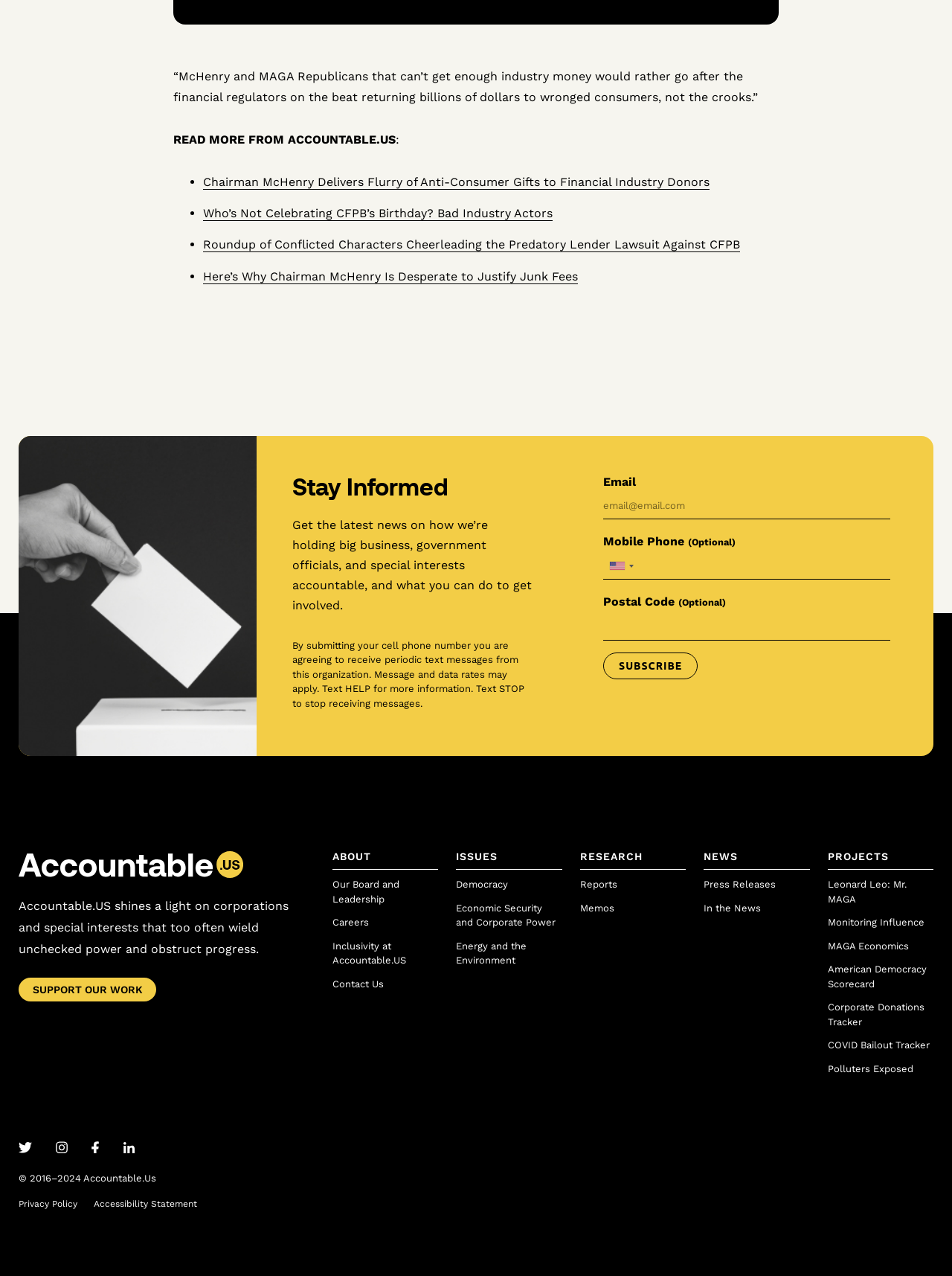Highlight the bounding box coordinates of the element that should be clicked to carry out the following instruction: "Support the work of Accountable.US". The coordinates must be given as four float numbers ranging from 0 to 1, i.e., [left, top, right, bottom].

[0.02, 0.766, 0.164, 0.785]